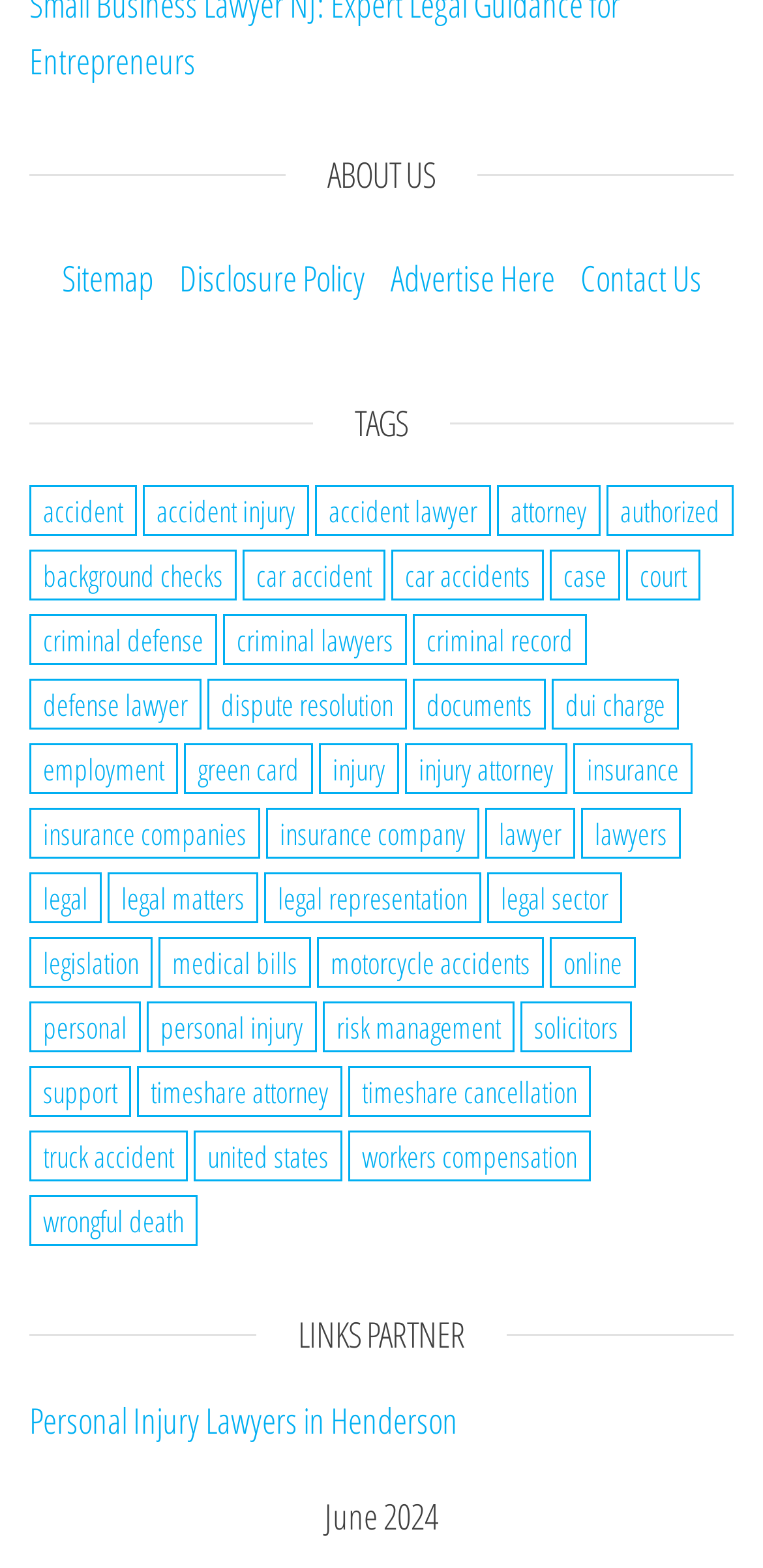Please identify the bounding box coordinates of where to click in order to follow the instruction: "Click on 'Sitemap'".

[0.068, 0.154, 0.214, 0.202]